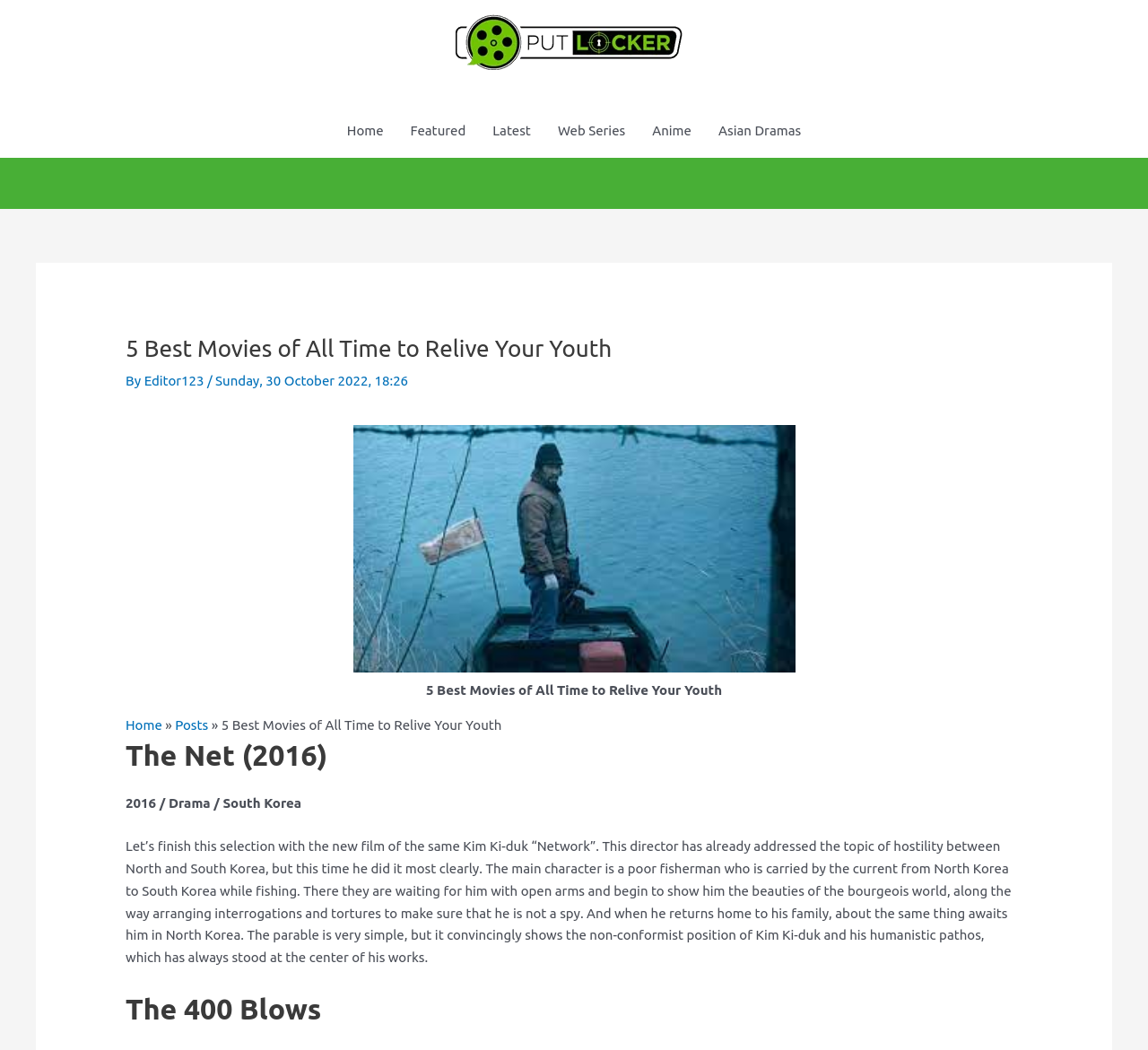Identify the bounding box coordinates of the clickable region necessary to fulfill the following instruction: "Read the article by Editor123". The bounding box coordinates should be four float numbers between 0 and 1, i.e., [left, top, right, bottom].

[0.125, 0.355, 0.18, 0.37]